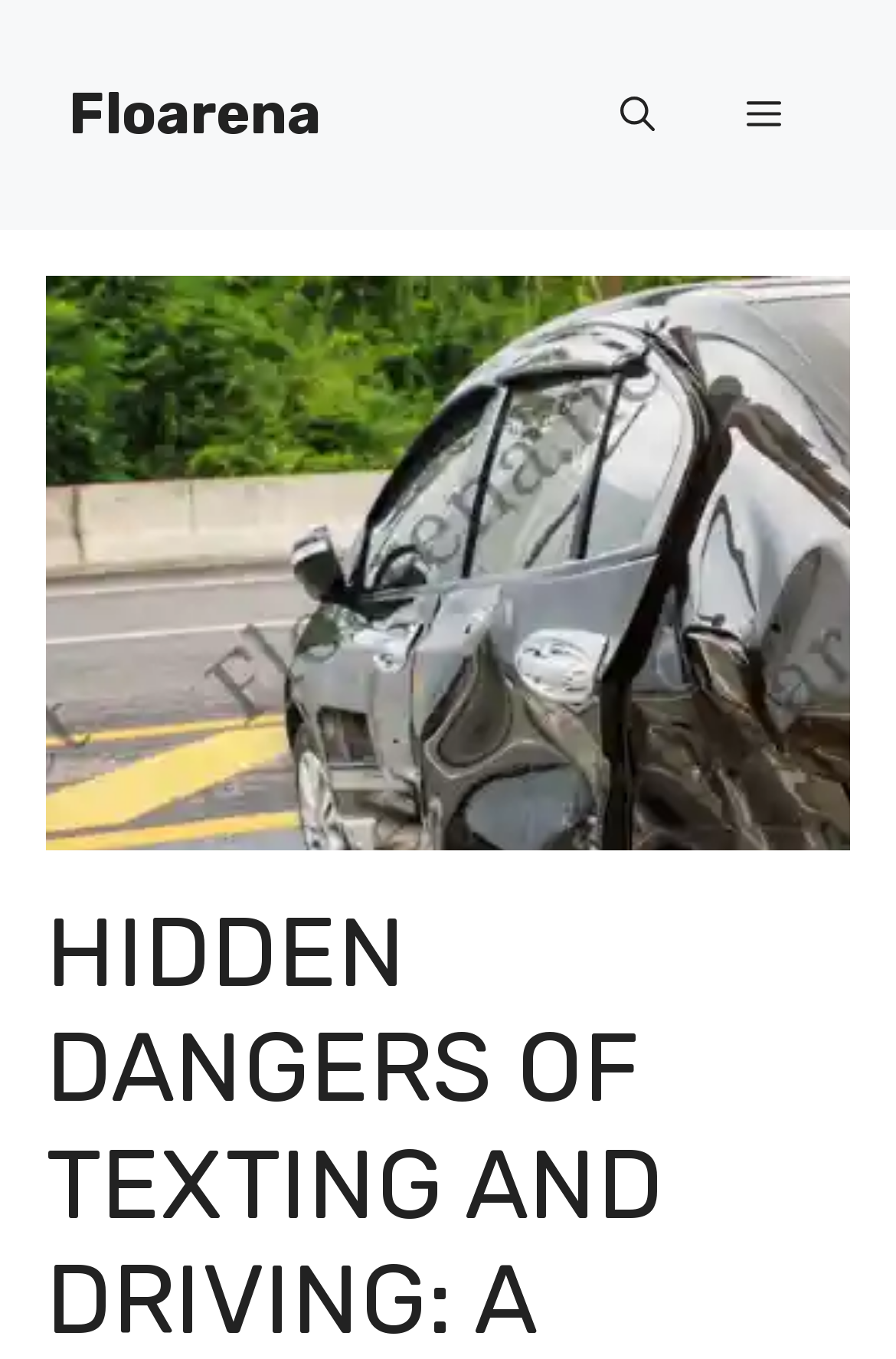What is the purpose of the button at the top right corner?
Give a single word or phrase answer based on the content of the image.

Open search